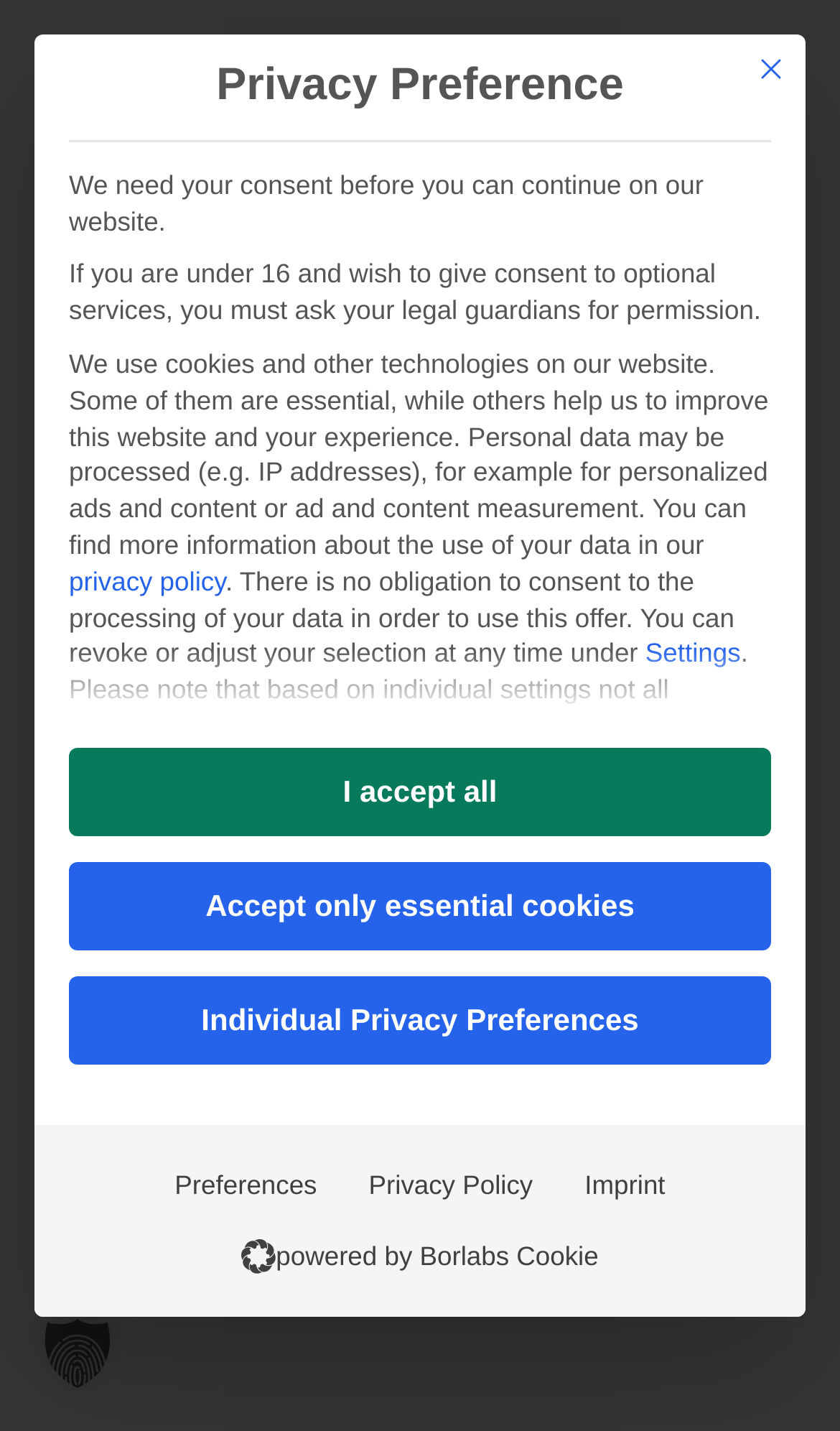How many buttons are there in the alert dialog?
Using the image as a reference, answer with just one word or a short phrase.

5